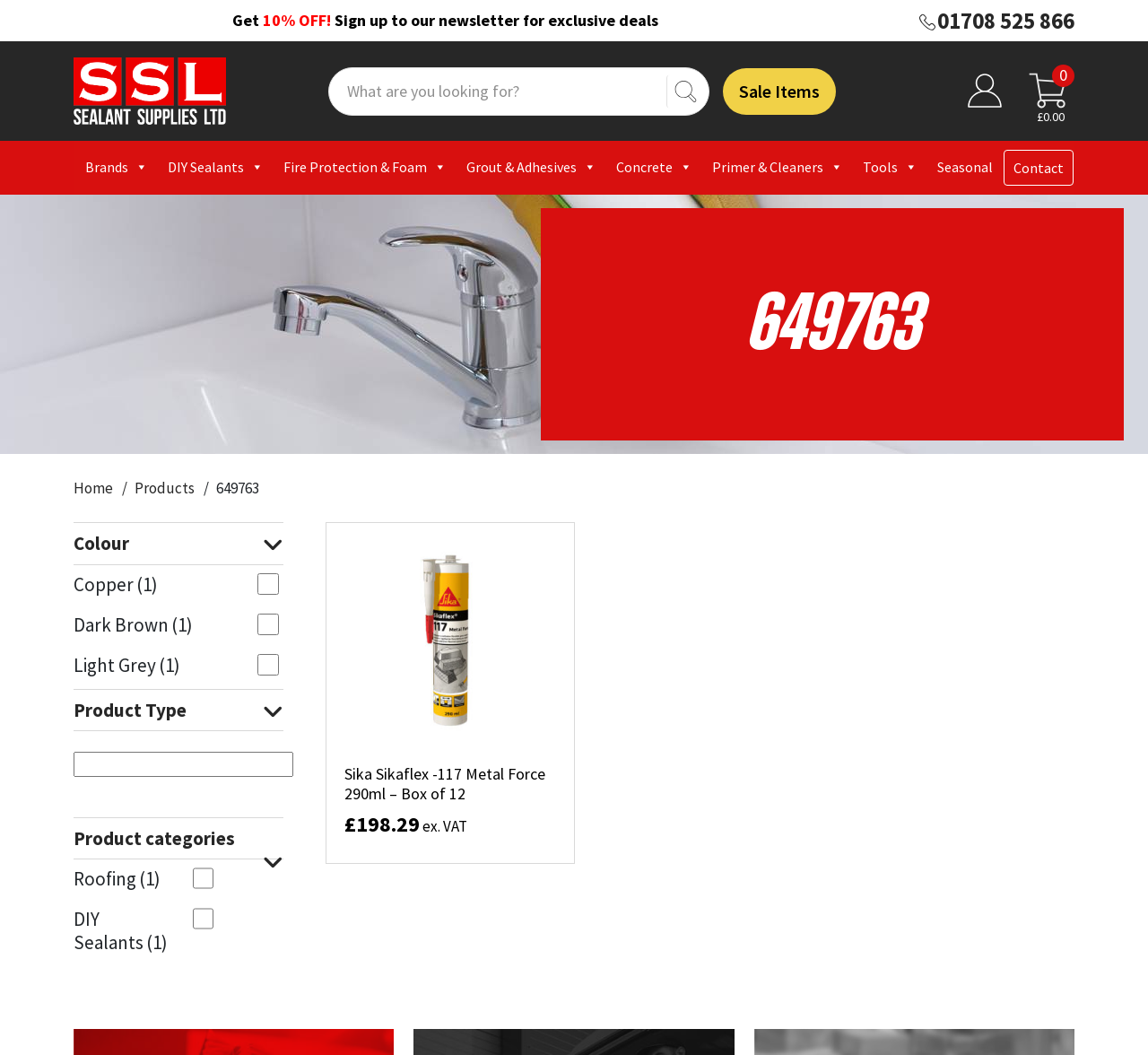Describe in detail what you see on the webpage.

The webpage is an archive page for Sealant Supplies Ltd, with a prominent heading "Get 10% OFF! Sign up to our newsletter for exclusive deals" at the top. To the right of this heading is a call icon image and a phone number link "01708 525 866". Below this, there is a logo of Sealant Supplies Ltd, a search bar, and a search button with a search icon.

The top navigation menu consists of links to "Sale Items", "My Account", and "Cart", each accompanied by an icon. To the right of the cart link, there is a text "0" and a currency symbol "£" with a value "0.00".

Below the navigation menu, there is a secondary navigation menu with links to various categories such as "Brands", "DIY Sealants", "Fire Protection & Foam", and more. Each of these links has a dropdown icon.

The main content of the page is divided into two sections. The left section has a heading "649763" and a link to "Home" and "Products". Below this, there are filters for "Colour", "Product Type", and "Product categories", each with checkboxes and links.

The right section displays a list of products, each with a heading, a link to the product, and pricing information including the price and "ex. VAT" text. There is also an "Add to basket" link for each product.